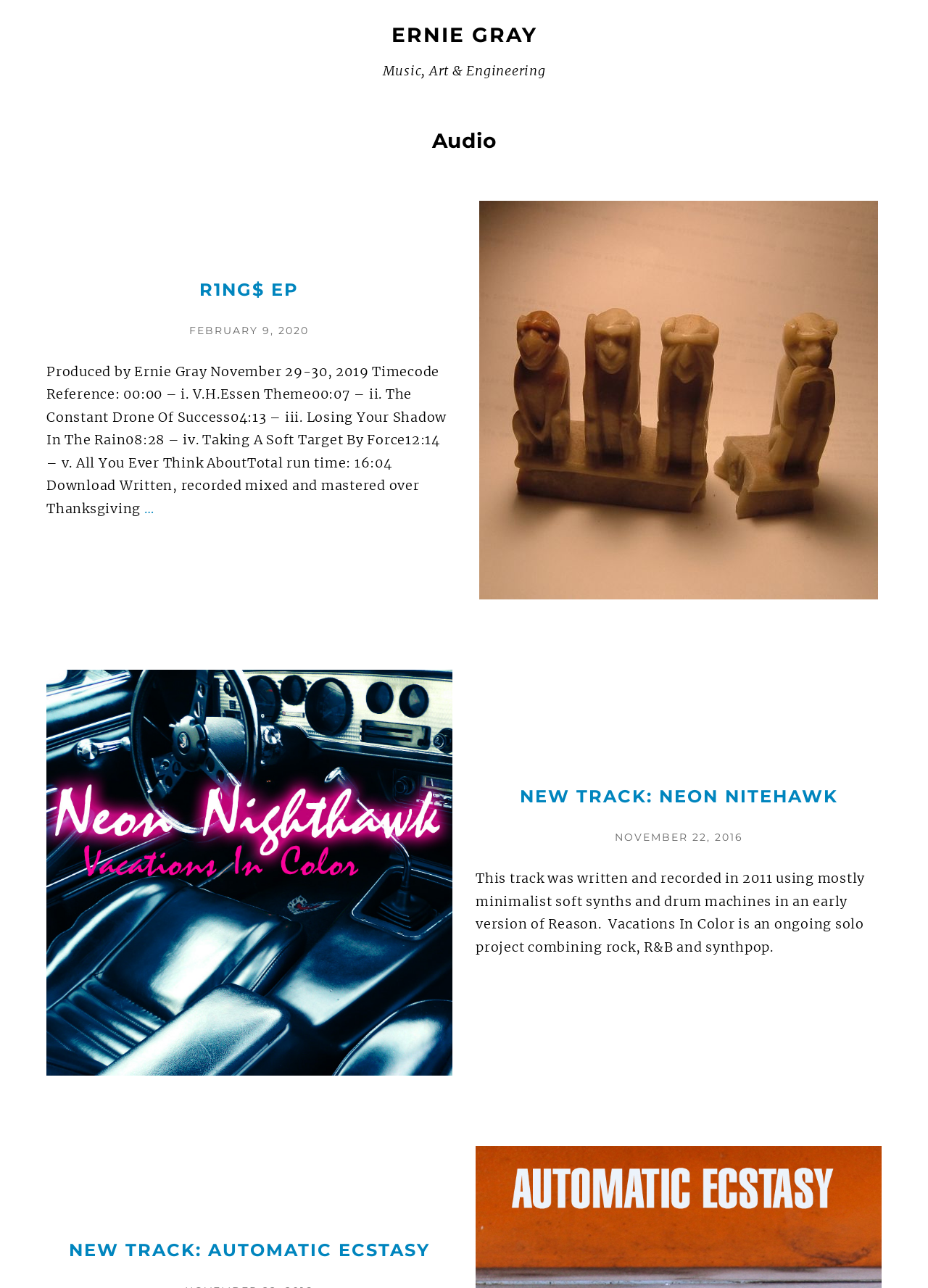Give a one-word or short phrase answer to this question: 
What is the name of the second audio track?

Neon Nitehawk